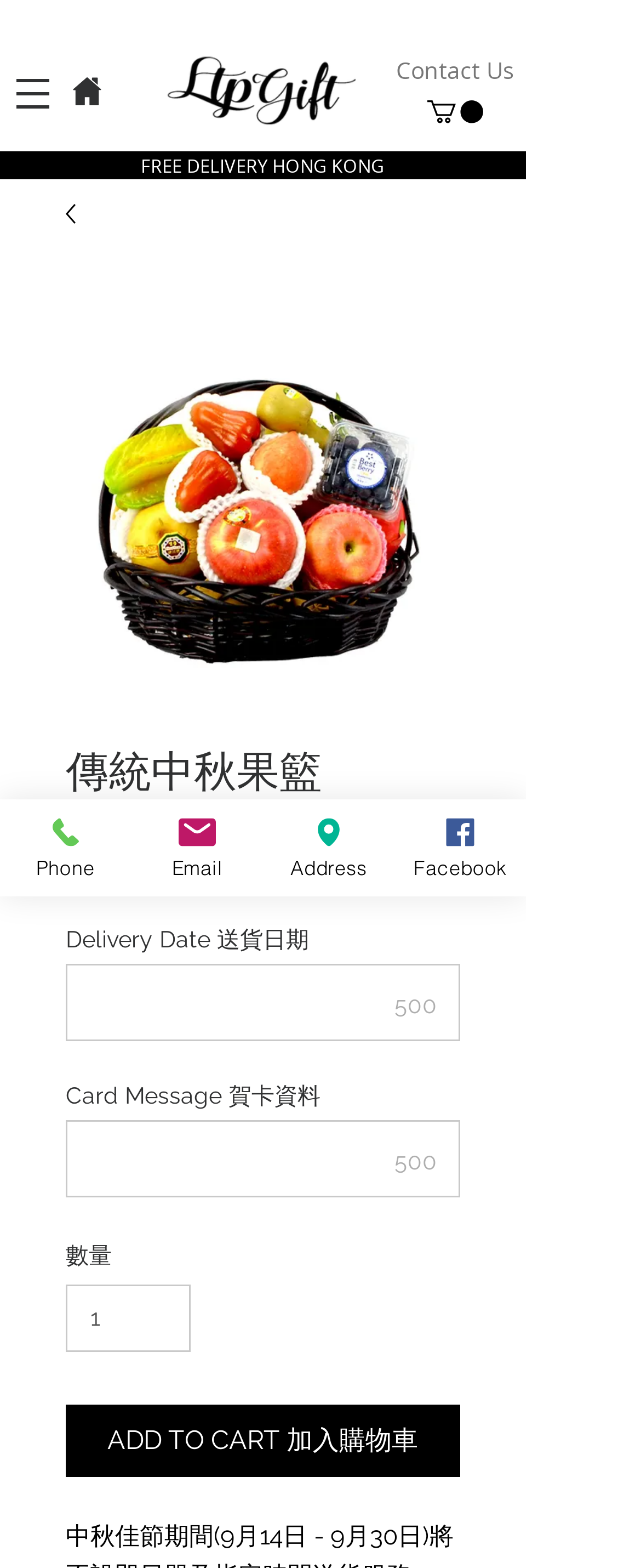Specify the bounding box coordinates of the region I need to click to perform the following instruction: "view the recent comments". The coordinates must be four float numbers in the range of 0 to 1, i.e., [left, top, right, bottom].

None